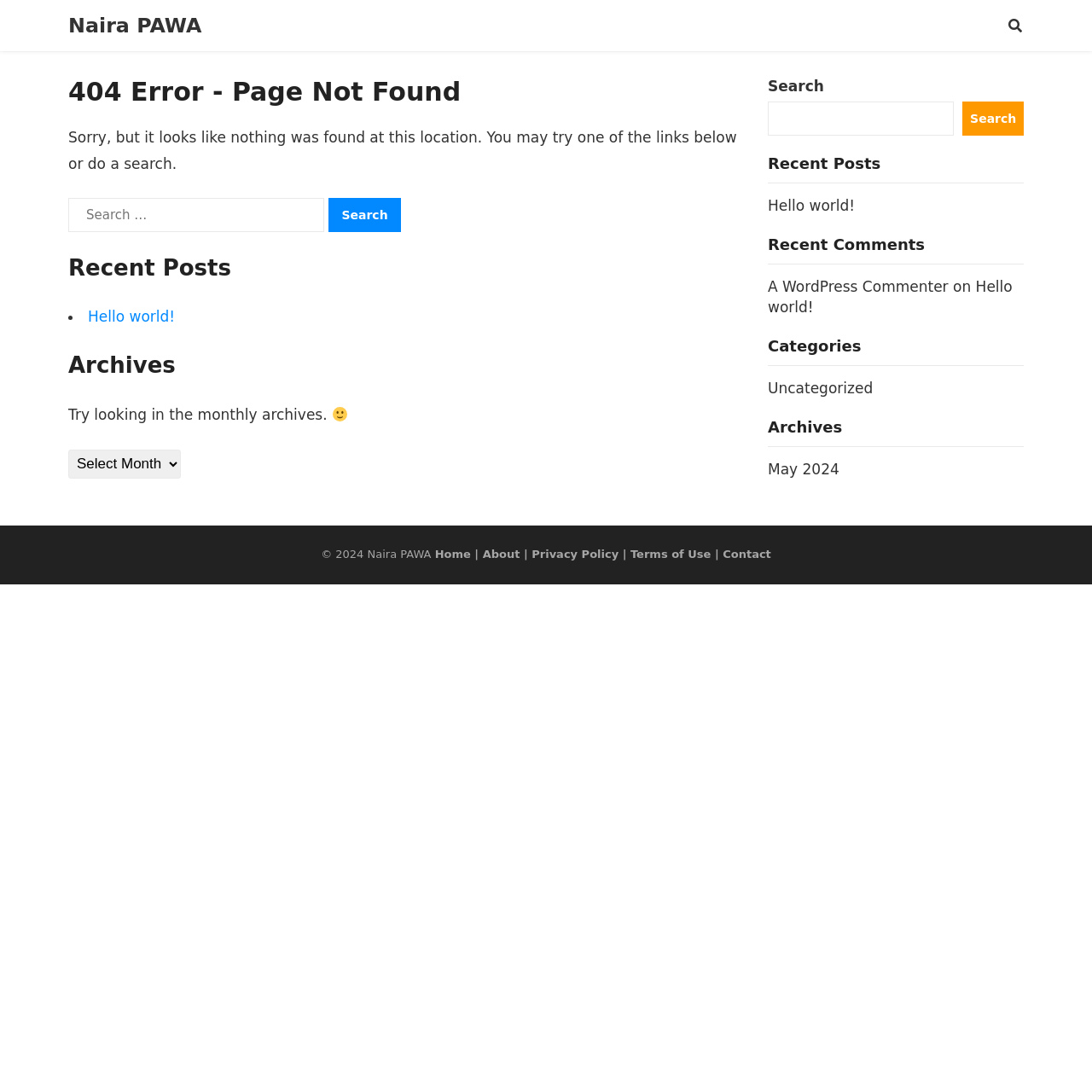Explain the webpage in detail, including its primary components.

This webpage is a 404 error page, indicating that the requested page was not found. At the top, there is a heading "Naira PAWA" which is also a link. Below it, there is a main section that takes up most of the page. 

In the main section, there is a header with a heading "404 Error - Page Not Found". Below the header, there is a paragraph of text apologizing for the error and suggesting to try one of the links below or do a search. 

To the right of the paragraph, there is a search box with a label "Search for:" and a search button. Below the search box, there are three sections: "Recent Posts", "Archives", and a list of links. The "Recent Posts" section has a single link "Hello world!". The "Archives" section has a dropdown menu and a smiling face emoji. 

On the right side of the page, there is a complementary section that takes up about a third of the page. This section has a search box, a "Recent Posts" section with a single link "Hello world!", a "Recent Comments" section, a "Categories" section, and an "Archives" section. 

At the bottom of the page, there is a footer section with copyright information, a link to "Naira PAWA", and several other links including "Home", "About", "Privacy Policy", "Terms of Use", and "Contact".